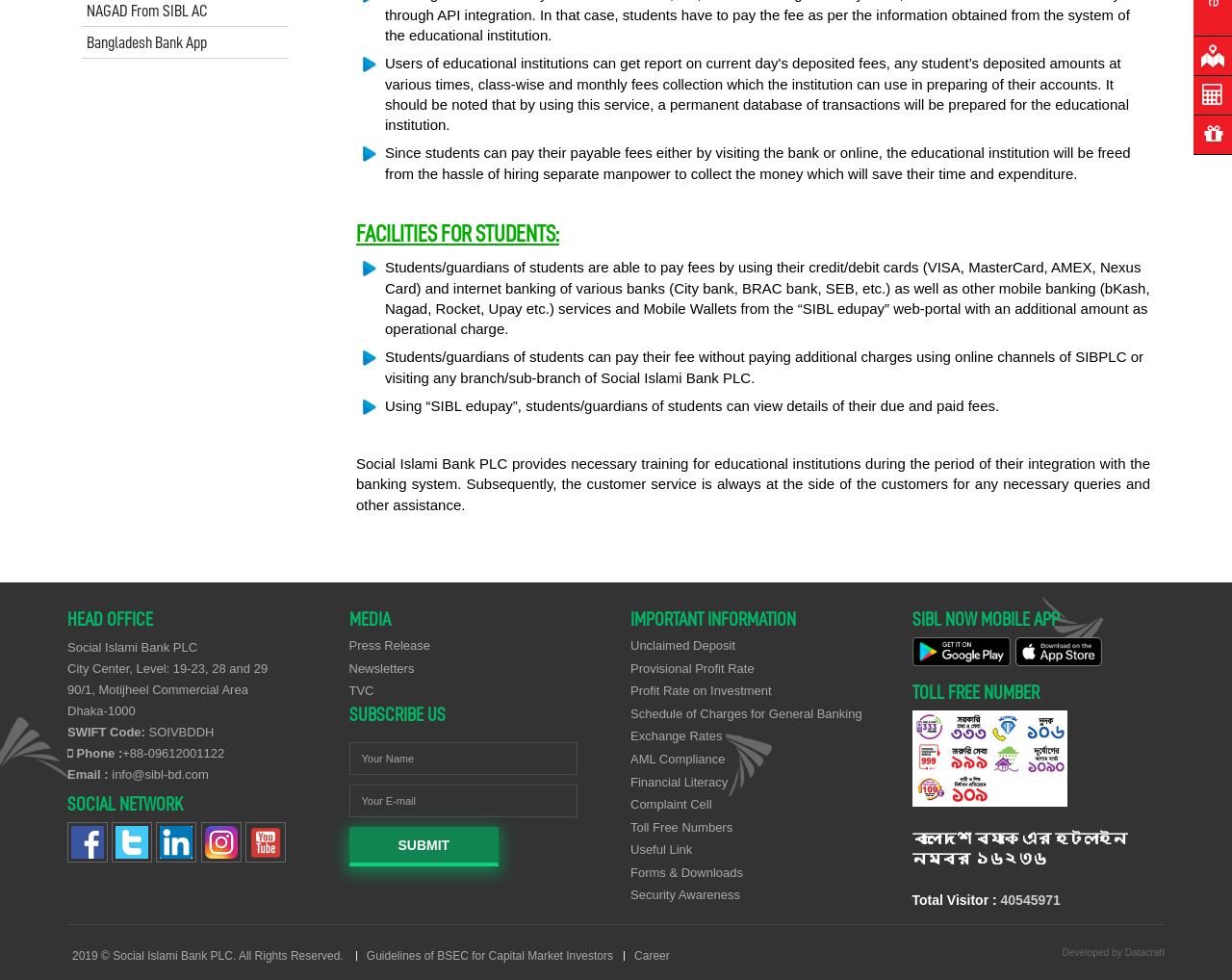For the element described, predict the bounding box coordinates as (top-left x, top-left y, bottom-right x, bottom-right y). All values should be between 0 and 1. Element description: Profit Rate on Investment

[0.512, 0.698, 0.626, 0.713]